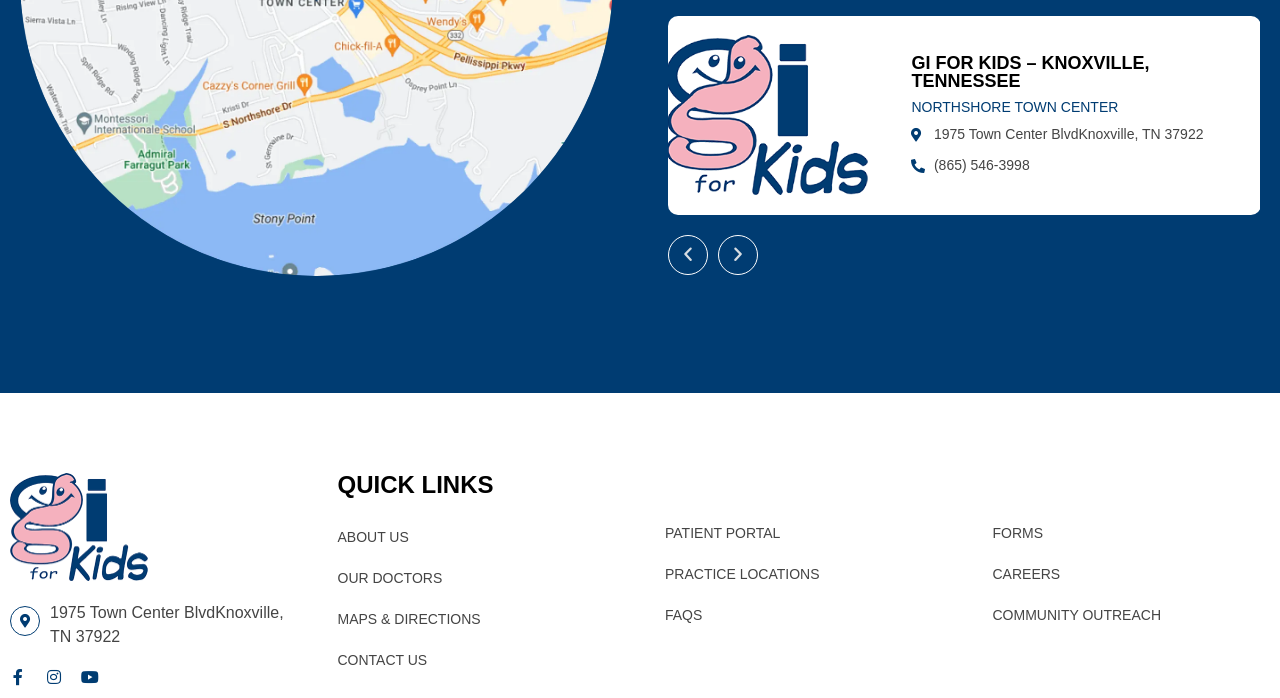Show the bounding box coordinates of the element that should be clicked to complete the task: "Go to the previous slide".

[0.521, 0.336, 0.553, 0.393]